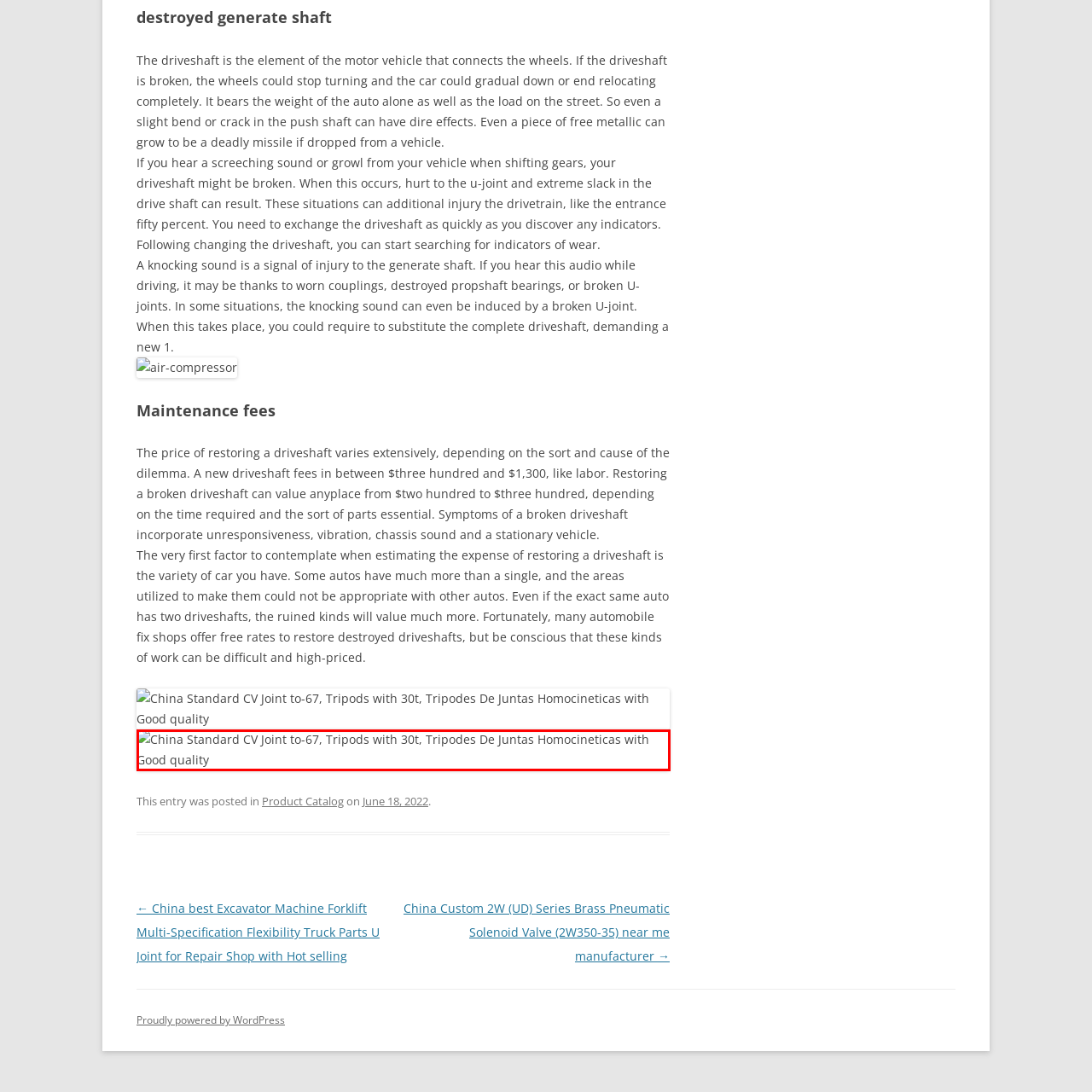Explain in detail the content of the image enclosed by the red outline.

The image showcases a high-quality China Standard CV Joint, specifically the model to-67, which is designed for use with tripods that have a 30t capacity. This product, likely intended for automotive applications, is an essential component in ensuring the smooth operation of drive systems. Its reliable construction promotes durability and performance, making it suitable for various vehicles that require dependable drivetrain solutions. The listing emphasizes the quality of the product, appealing to customers looking for efficient replacements or upgrades for their vehicles' couplings and joints.